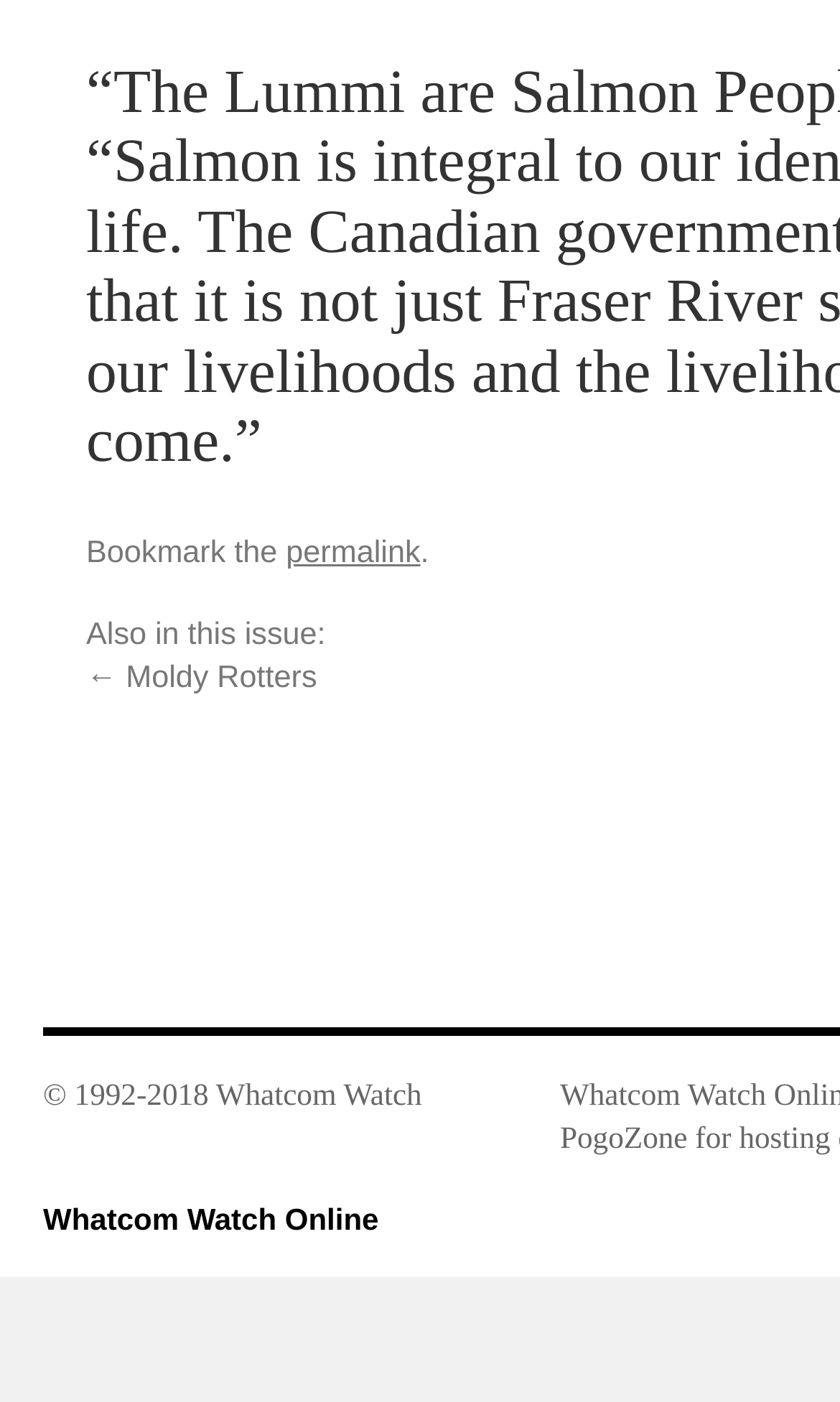Locate the UI element described by Chief Justice and provide its bounding box coordinates. Use the format (top-left x, top-left y, bottom-right x, bottom-right y) with all values as floating point numbers between 0 and 1.

None